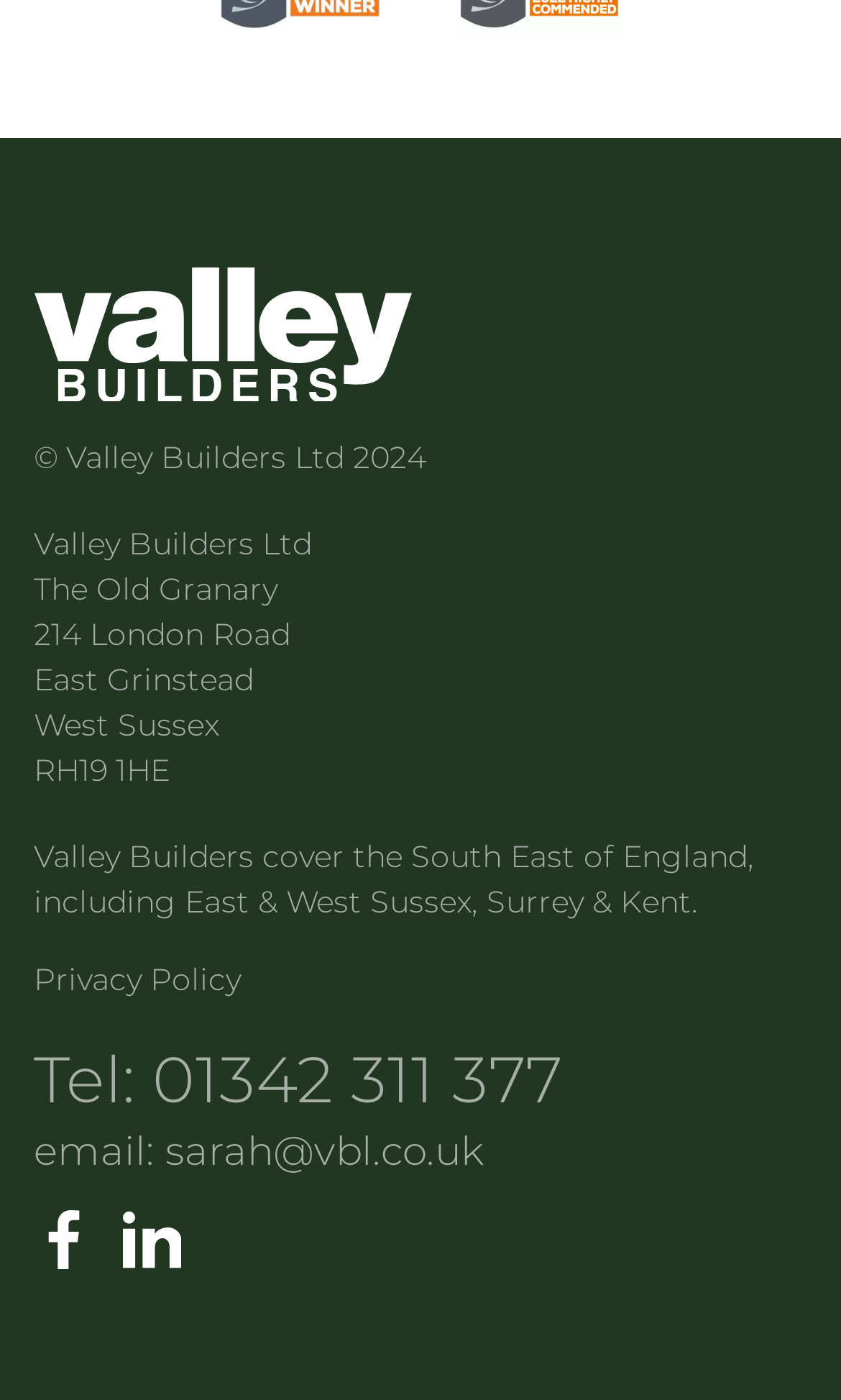What is the postcode of Valley Builders' office?
Please use the visual content to give a single word or phrase answer.

RH19 1HE